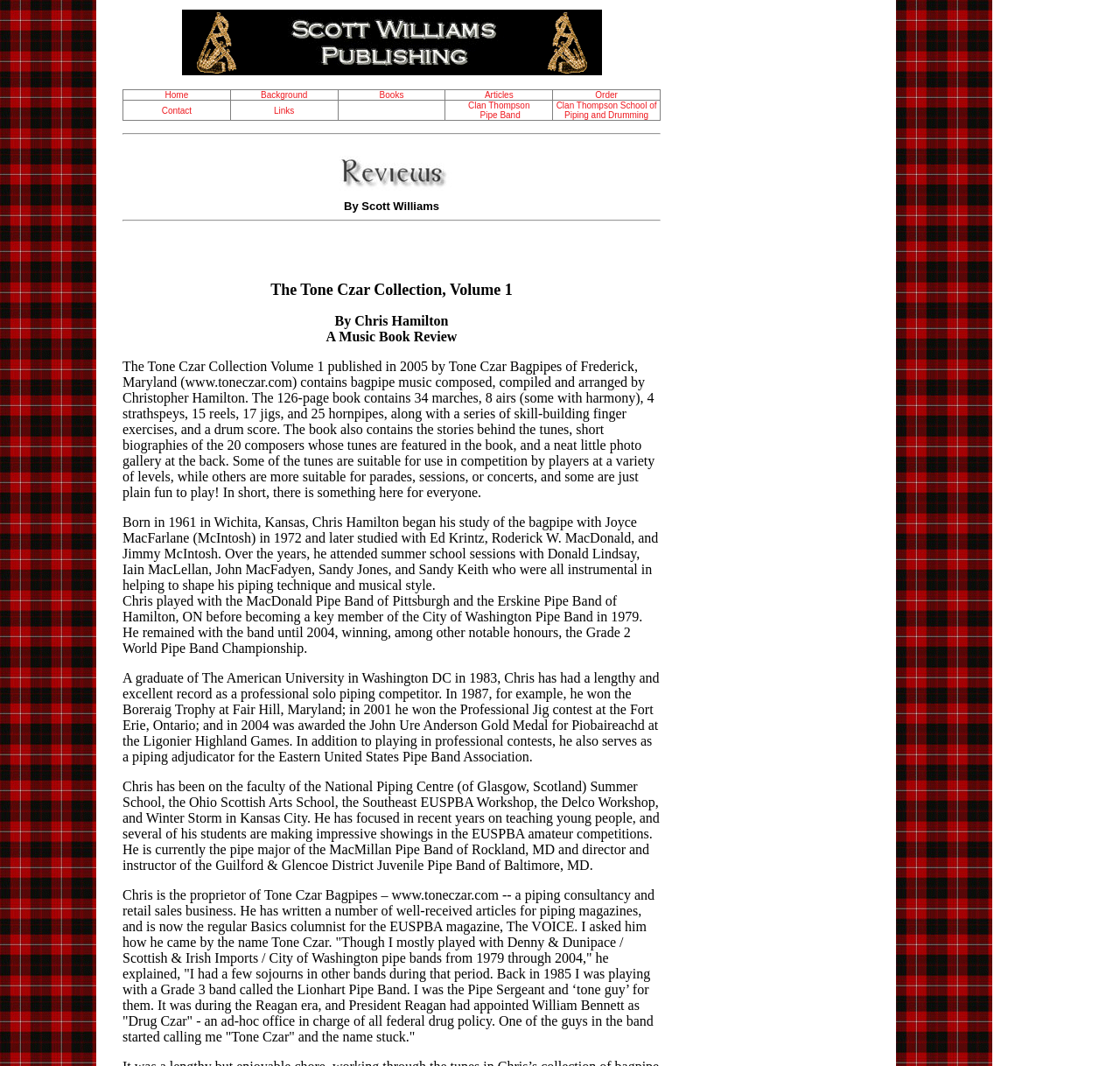Locate the bounding box coordinates of the area you need to click to fulfill this instruction: 'View the Books page'. The coordinates must be in the form of four float numbers ranging from 0 to 1: [left, top, right, bottom].

[0.302, 0.084, 0.398, 0.094]